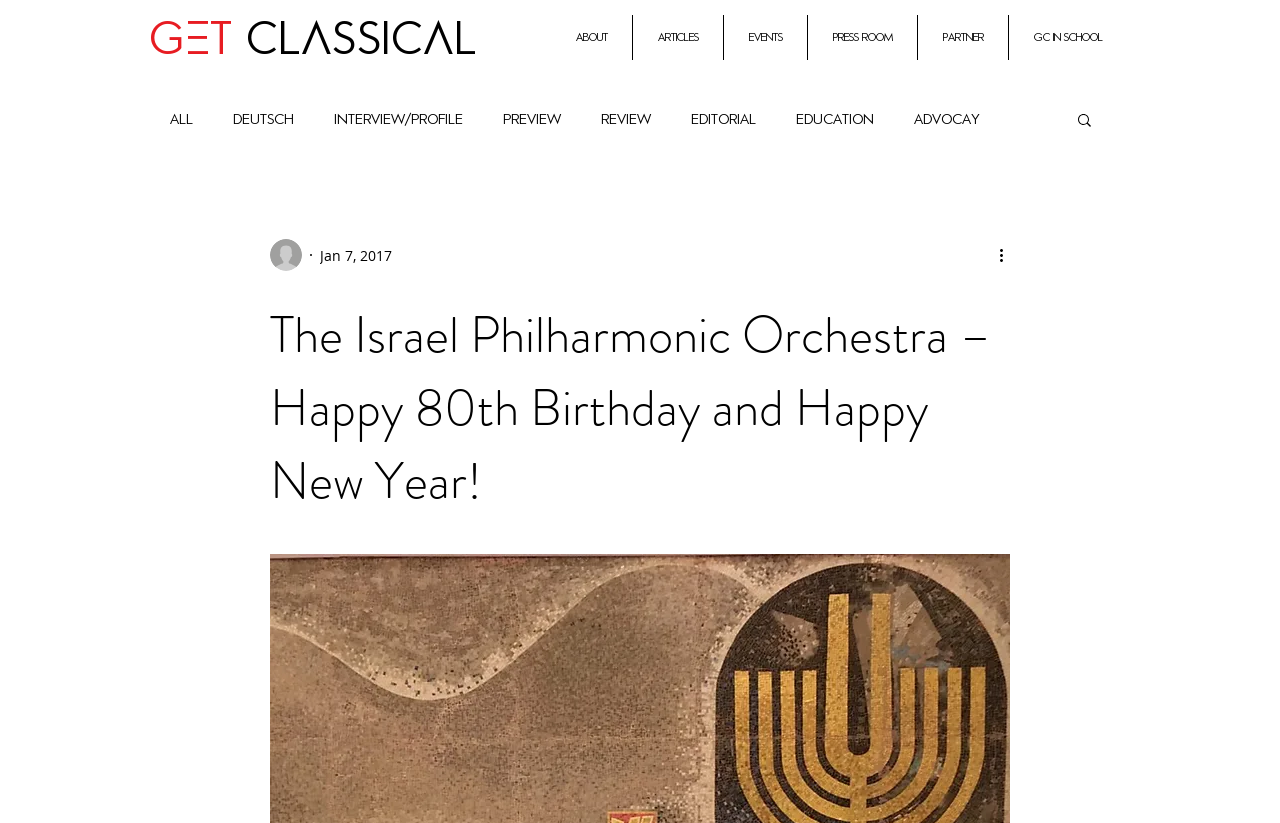Pinpoint the bounding box coordinates of the element that must be clicked to accomplish the following instruction: "Explore events". The coordinates should be in the format of four float numbers between 0 and 1, i.e., [left, top, right, bottom].

[0.566, 0.018, 0.63, 0.073]